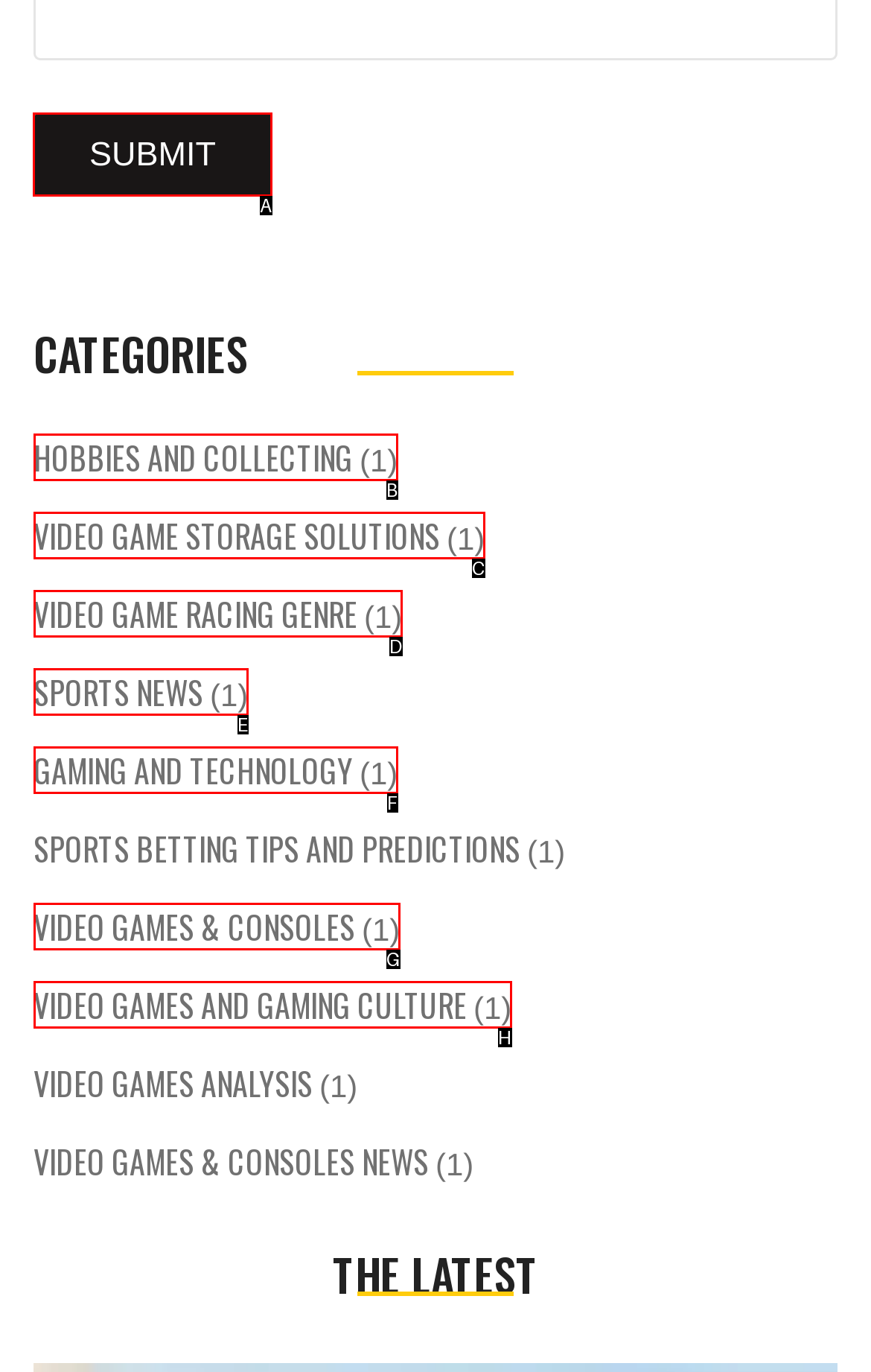Select the correct HTML element to complete the following task: Follow us on social media
Provide the letter of the choice directly from the given options.

None